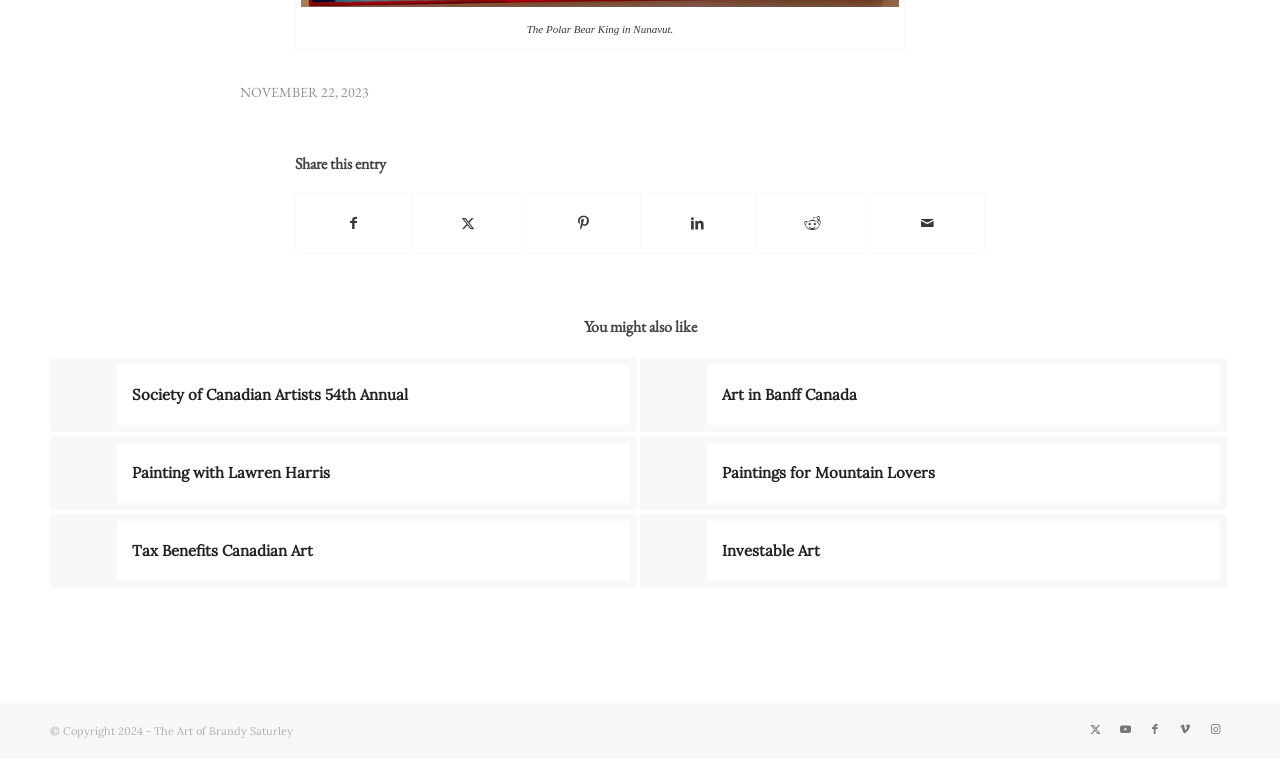Please identify the bounding box coordinates of where to click in order to follow the instruction: "Select quantity for the book".

None